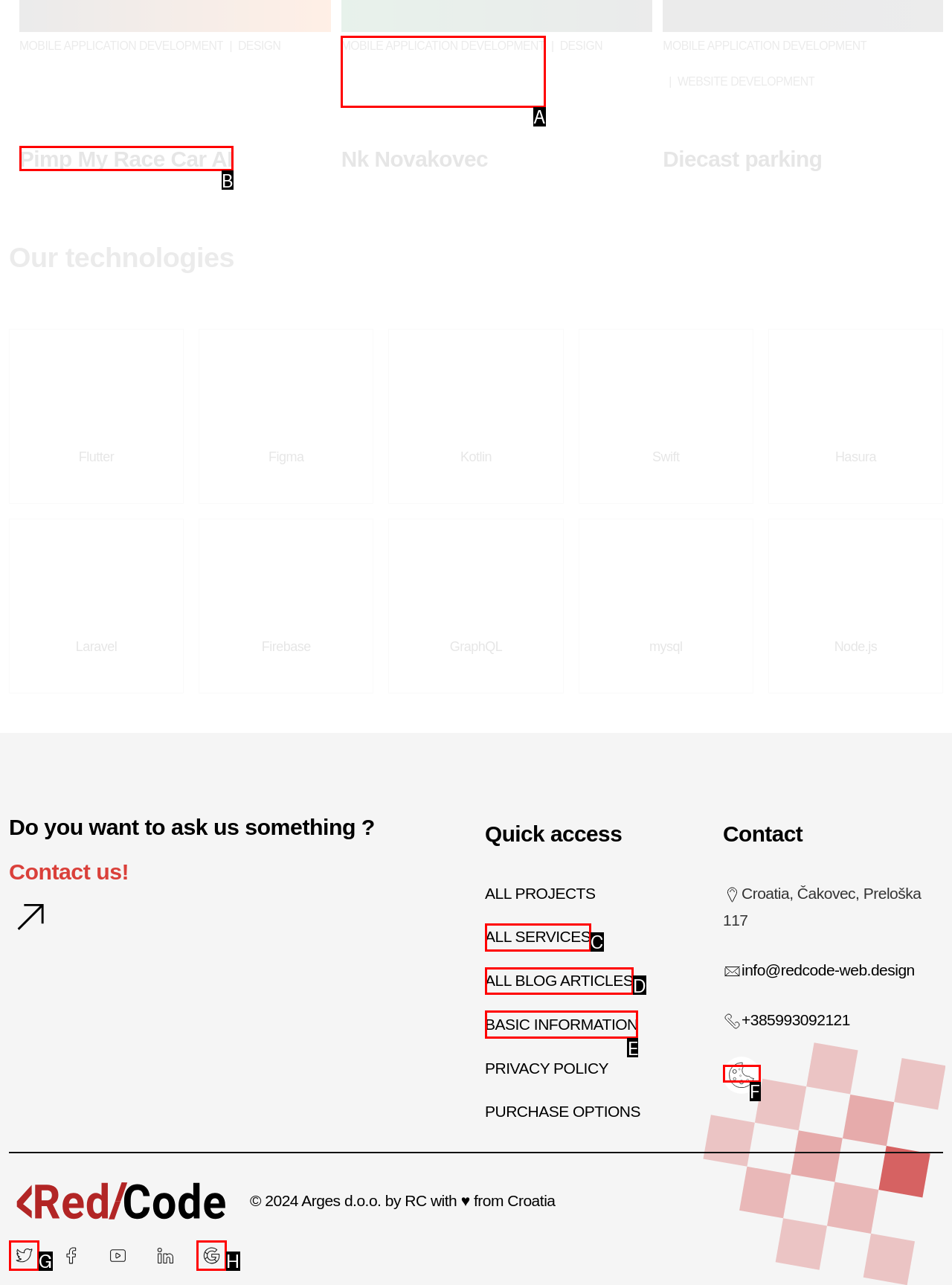Given the description: Mobile application development, identify the corresponding option. Answer with the letter of the appropriate option directly.

A